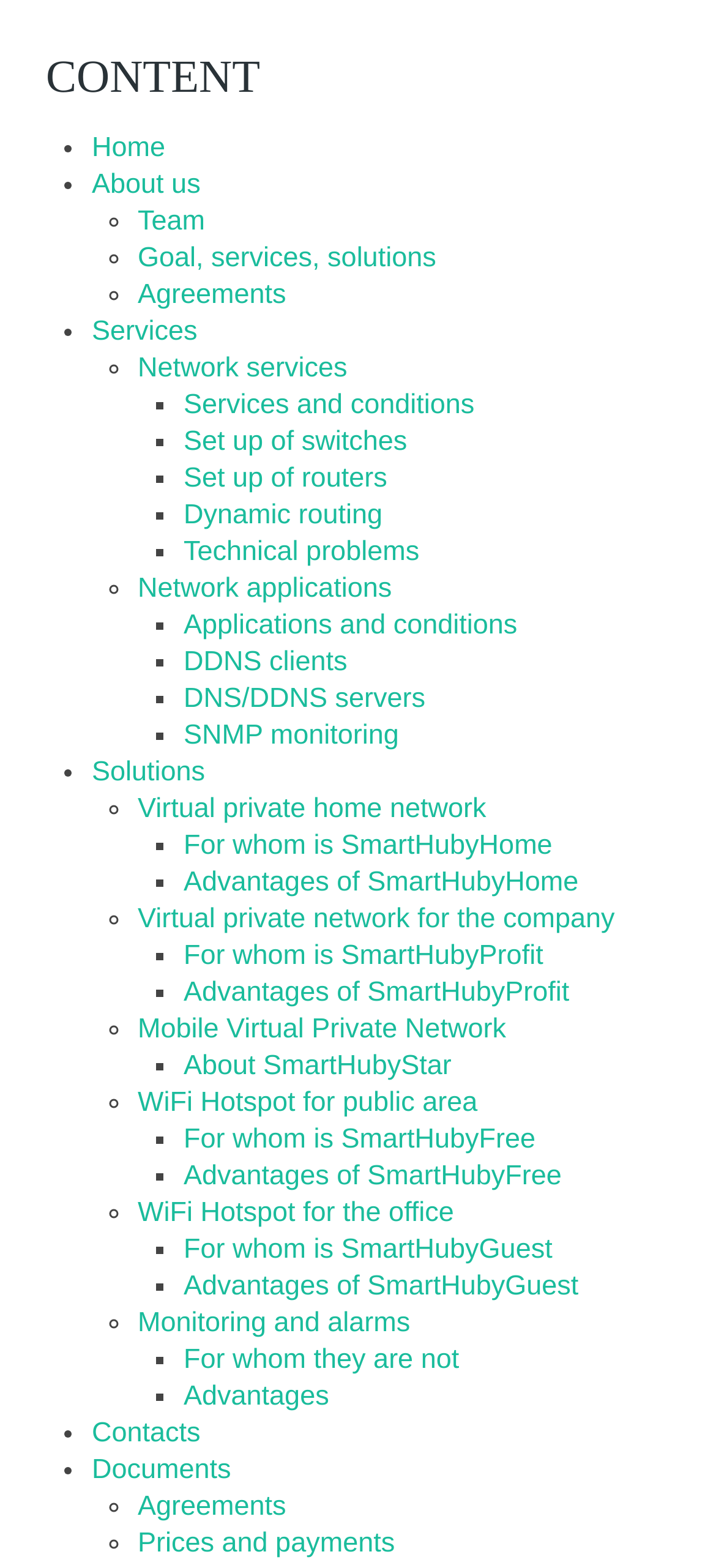Consider the image and give a detailed and elaborate answer to the question: 
What is the second solution provided by the website?

The second solution provided by the website is a virtual private network for the company because it is described as 'Virtual private network for the company' in the link element with a bounding box coordinate of [0.192, 0.576, 0.859, 0.596] and an OCR text of 'Virtual private network for the company'.